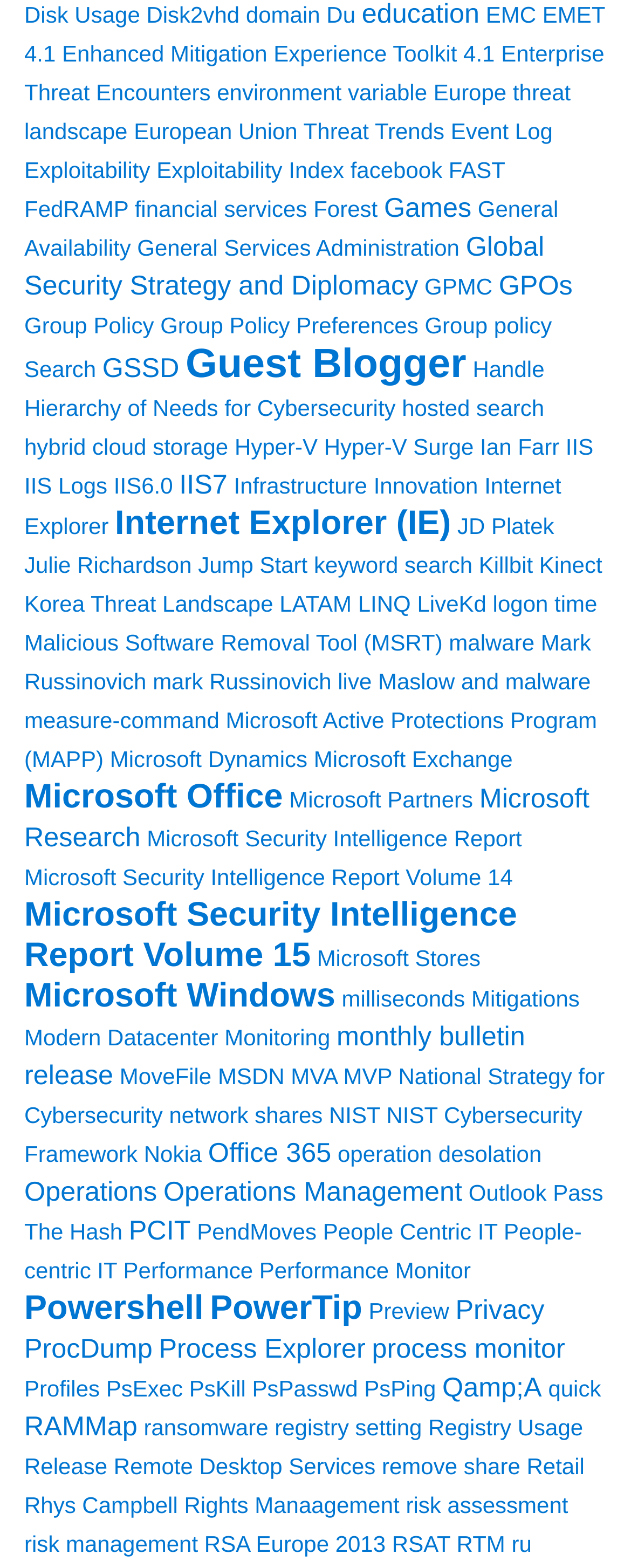Is there a link to Facebook on this webpage?
Refer to the image and respond with a one-word or short-phrase answer.

Yes